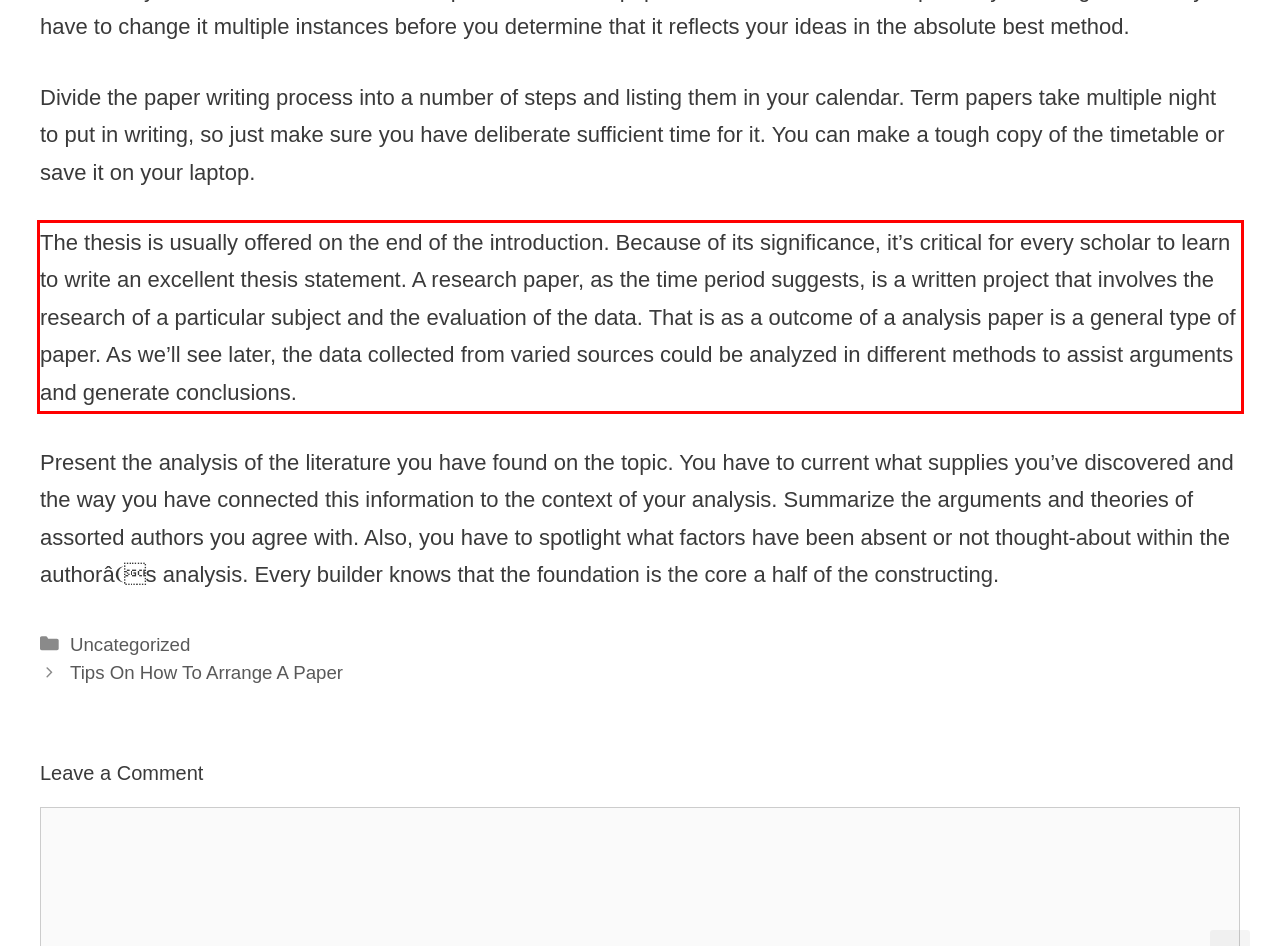By examining the provided screenshot of a webpage, recognize the text within the red bounding box and generate its text content.

The thesis is usually offered on the end of the introduction. Because of its significance, it’s critical for every scholar to learn to write an excellent thesis statement. A research paper, as the time period suggests, is a written project that involves the research of a particular subject and the evaluation of the data. That is as a outcome of a analysis paper is a general type of paper. As we’ll see later, the data collected from varied sources could be analyzed in different methods to assist arguments and generate conclusions.